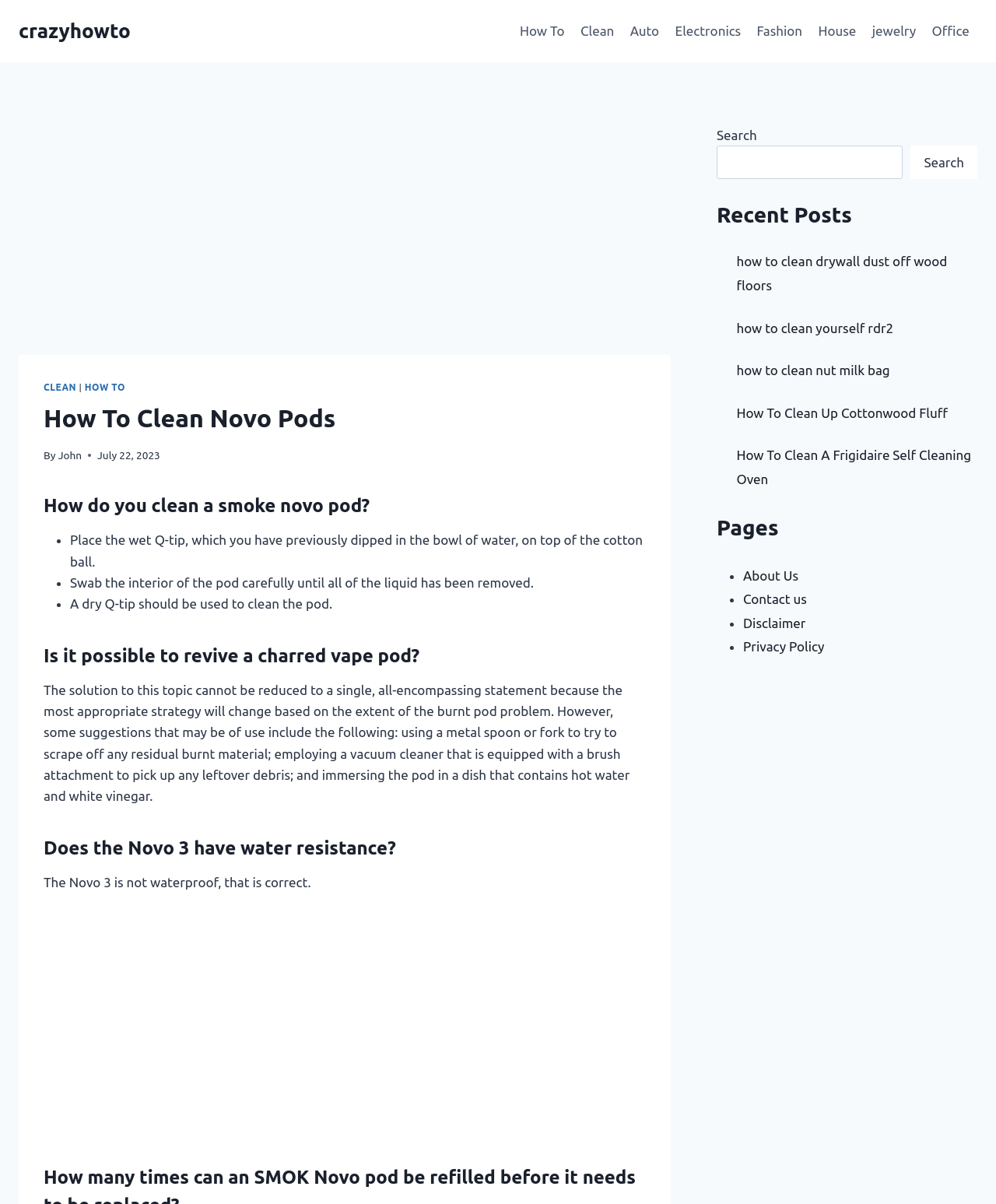How do you clean a smoke novo pod?
Examine the screenshot and reply with a single word or phrase.

Use a wet Q-tip and dry Q-tip